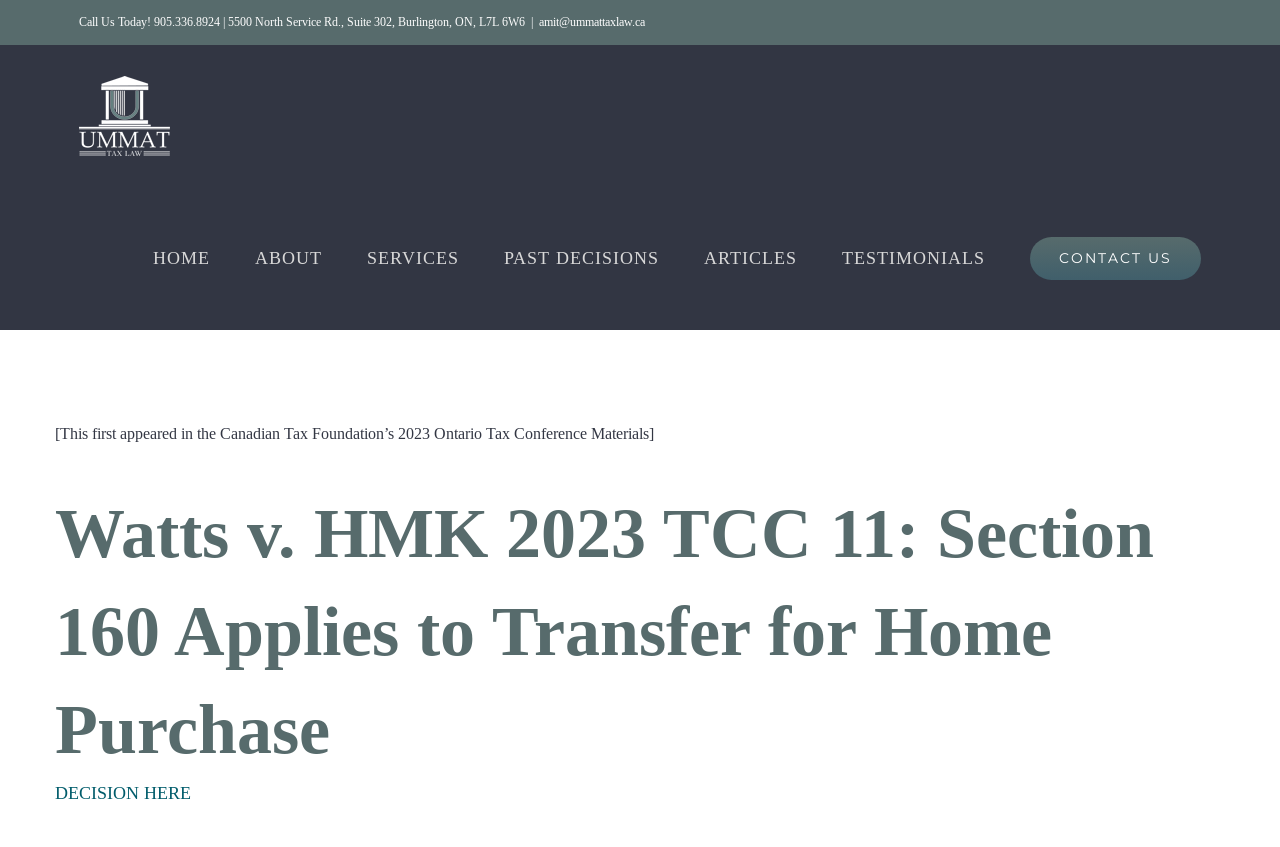Based on the provided description, "YouTube Link", find the bounding box of the corresponding UI element in the screenshot.

None